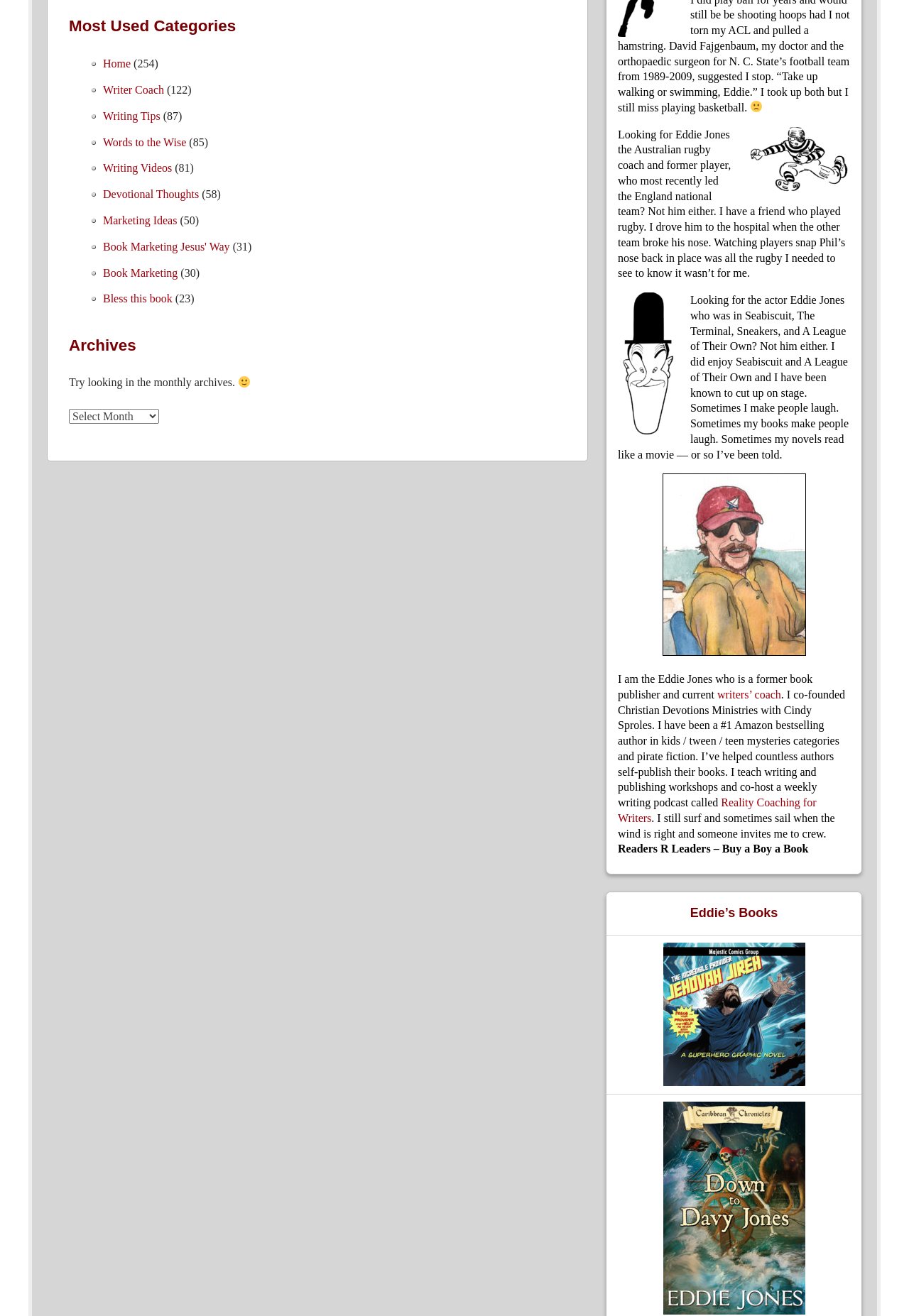Find the UI element described as: "Marketing Ideas" and predict its bounding box coordinates. Ensure the coordinates are four float numbers between 0 and 1, [left, top, right, bottom].

[0.113, 0.163, 0.195, 0.172]